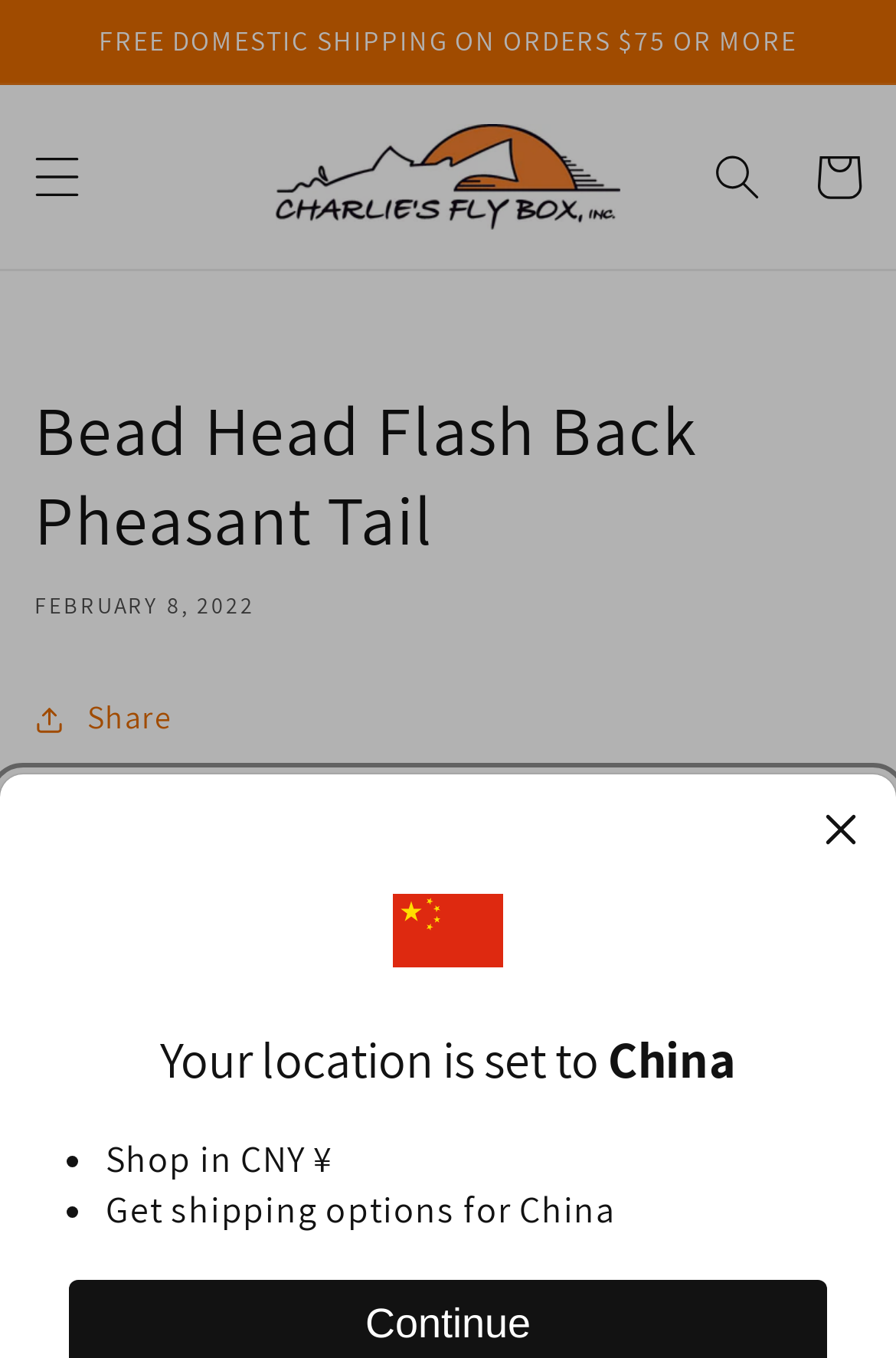Write an elaborate caption that captures the essence of the webpage.

This webpage is about the Bead Head Flash Back Pheasant Tail, a type of fly fishing pattern. At the top right corner, there is a button to dismiss a notification. Below it, there is a heading indicating that the user's location is set to China, followed by a list of options to shop in Chinese yuan and get shipping options for China.

On the top left corner, there is an announcement region that takes up the full width of the page, stating that there is free domestic shipping on orders over $75. Below it, there is a menu button on the left and a link to charliesflybox on the right, accompanied by an image of the logo.

On the top right corner, there is a search button and a cart link. Below it, there is a header section that takes up the full width of the page, containing a heading with the title of the pattern, a timestamp, and a share button.

The main content of the page starts with a pattern description, which is a paragraph of text that explains the Bead Head Pheasant Tail pattern, including its variations and tying sequence.